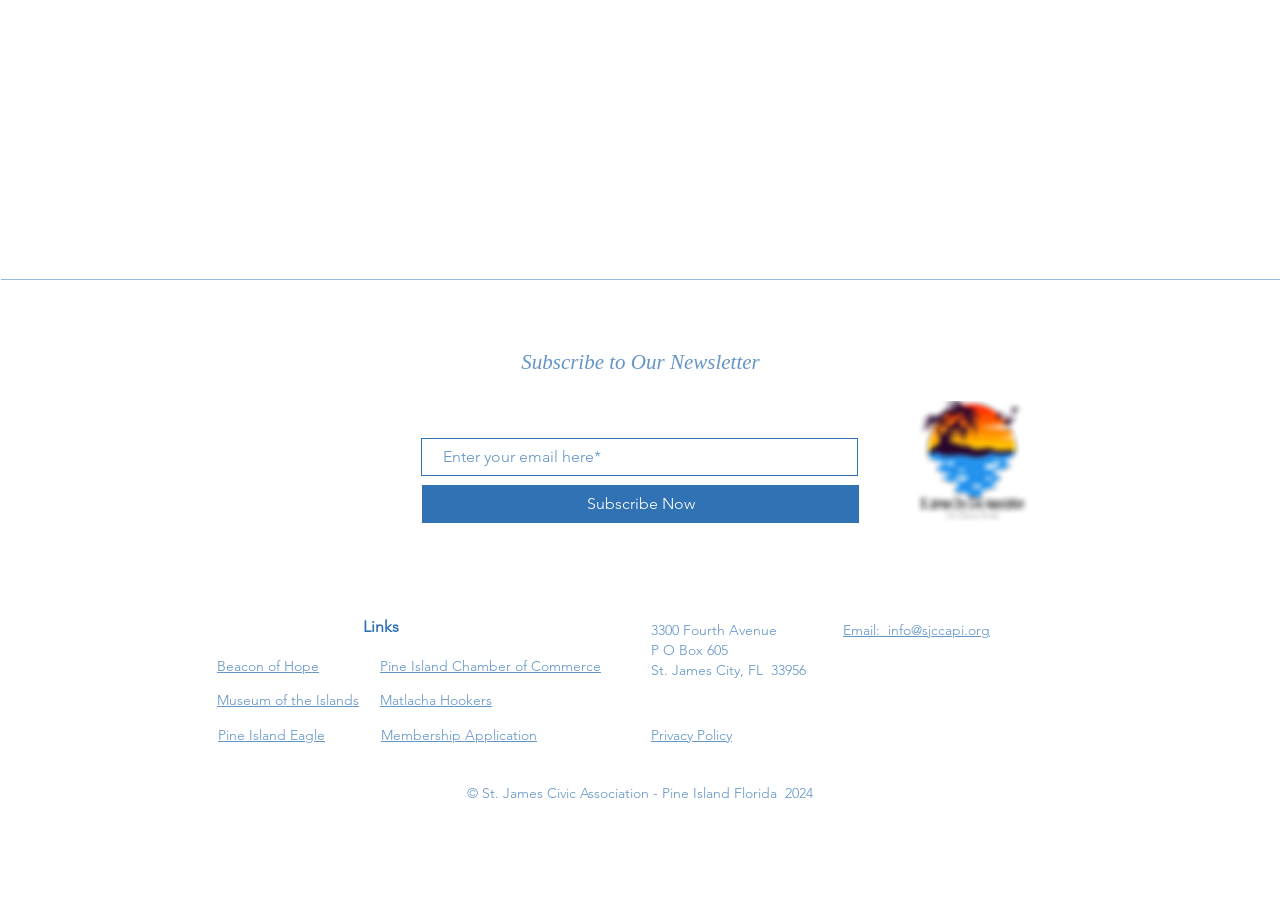Kindly provide the bounding box coordinates of the section you need to click on to fulfill the given instruction: "Go to Home page".

None